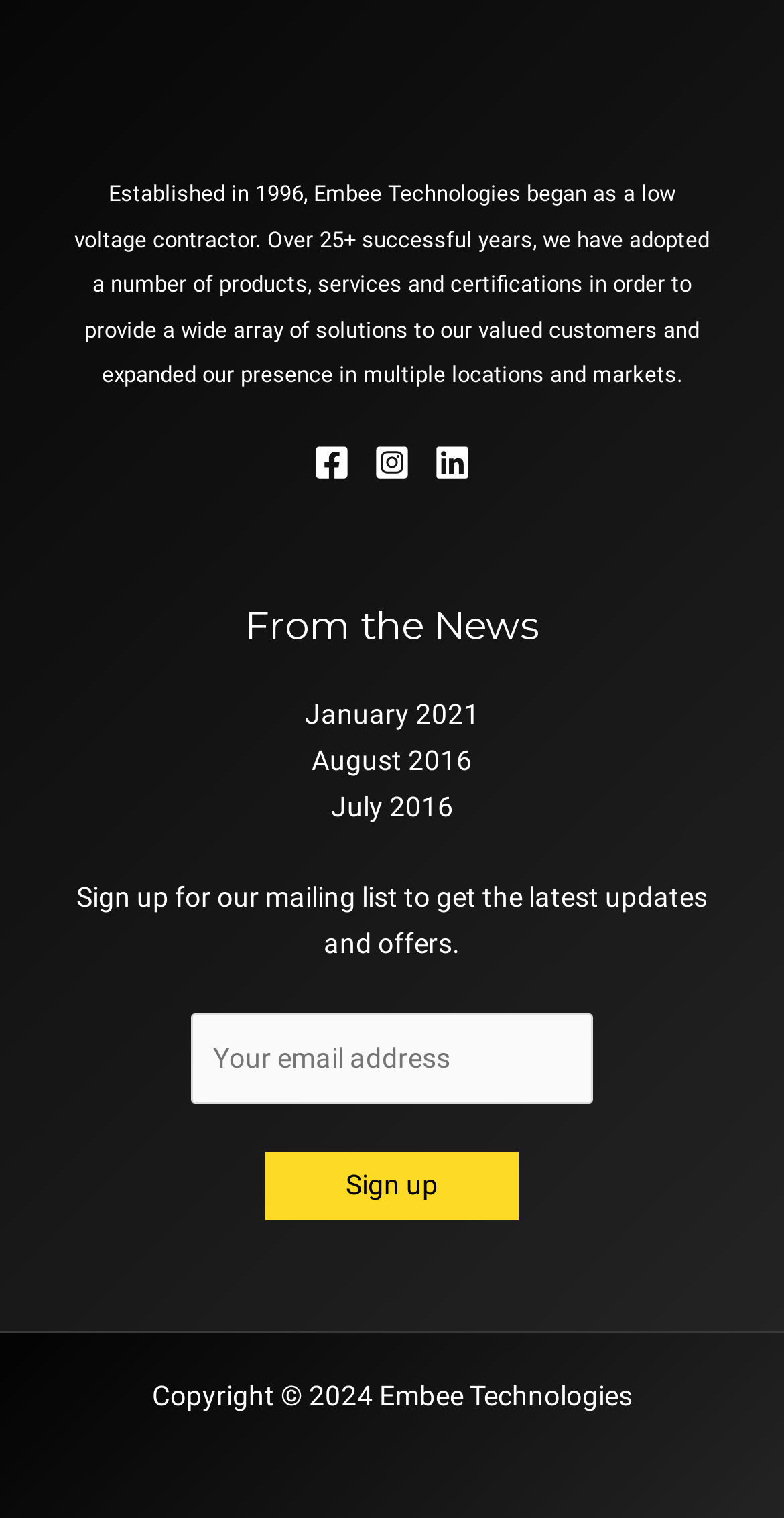What is the year Embee Technologies was established?
Based on the image, give a concise answer in the form of a single word or short phrase.

1996